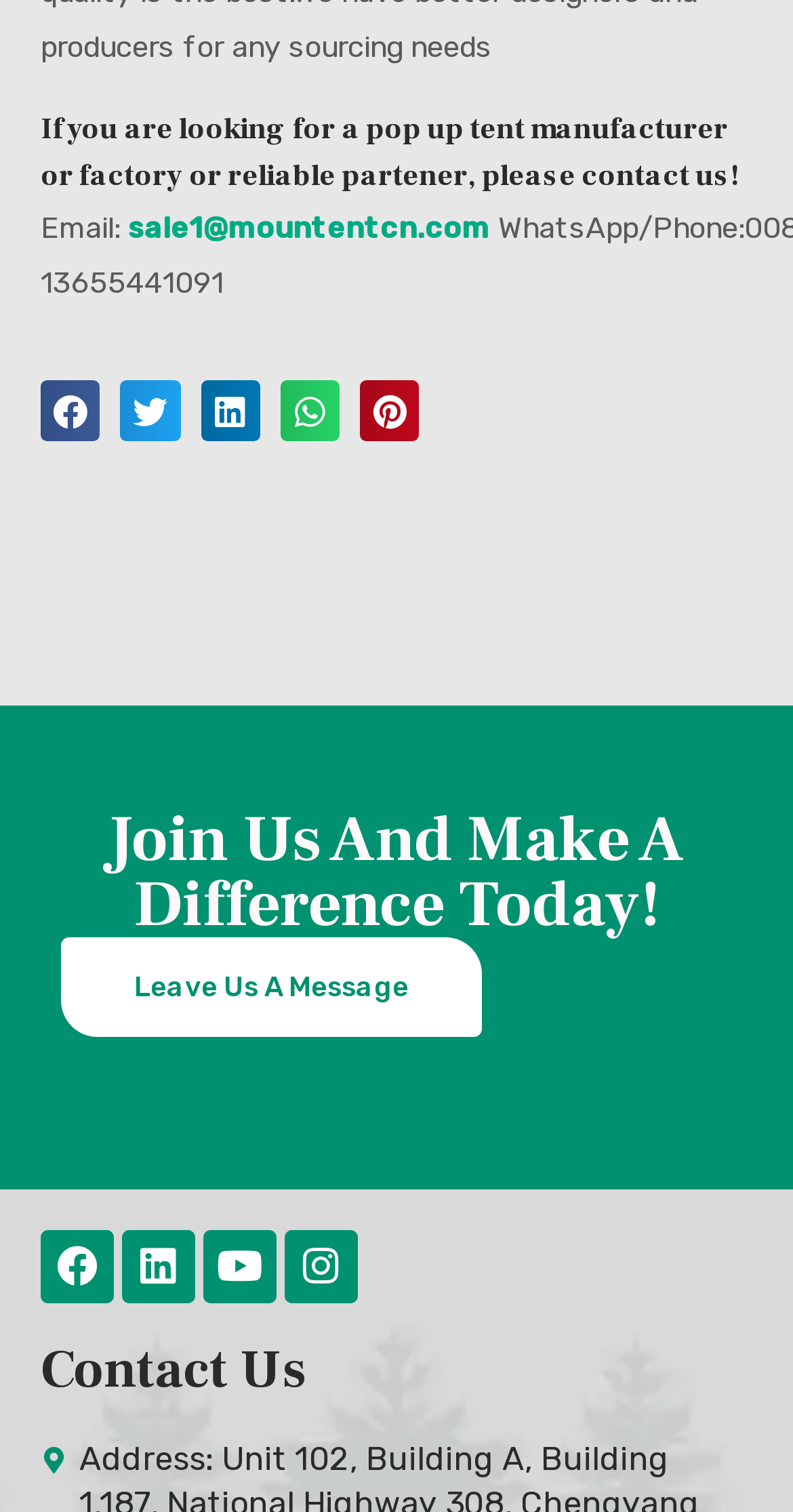Using the provided element description: "Youtube", determine the bounding box coordinates of the corresponding UI element in the screenshot.

[0.256, 0.814, 0.349, 0.862]